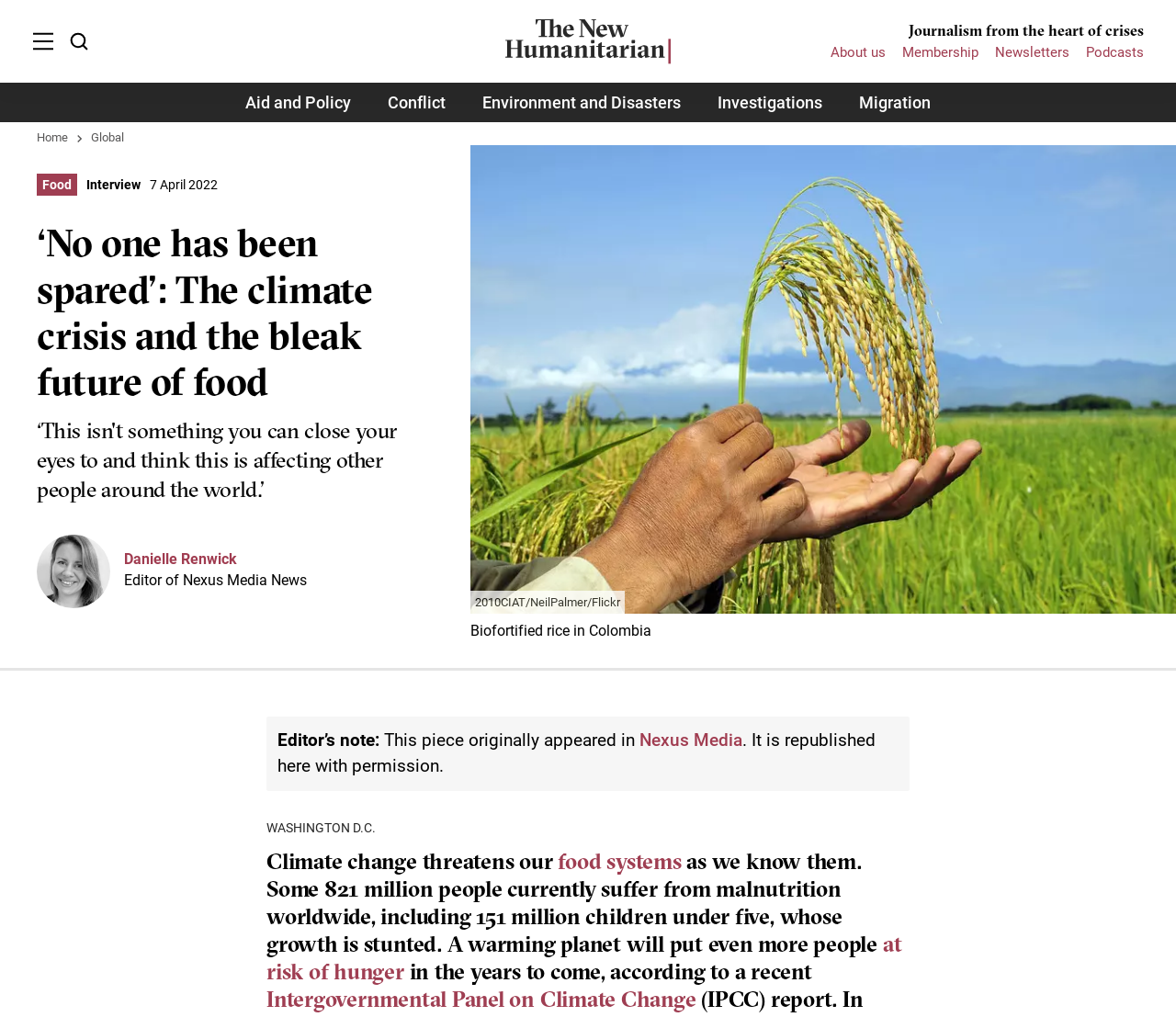Highlight the bounding box coordinates of the element that should be clicked to carry out the following instruction: "Click on the 'Menu' button". The coordinates must be given as four float numbers ranging from 0 to 1, i.e., [left, top, right, bottom].

[0.027, 0.032, 0.046, 0.05]